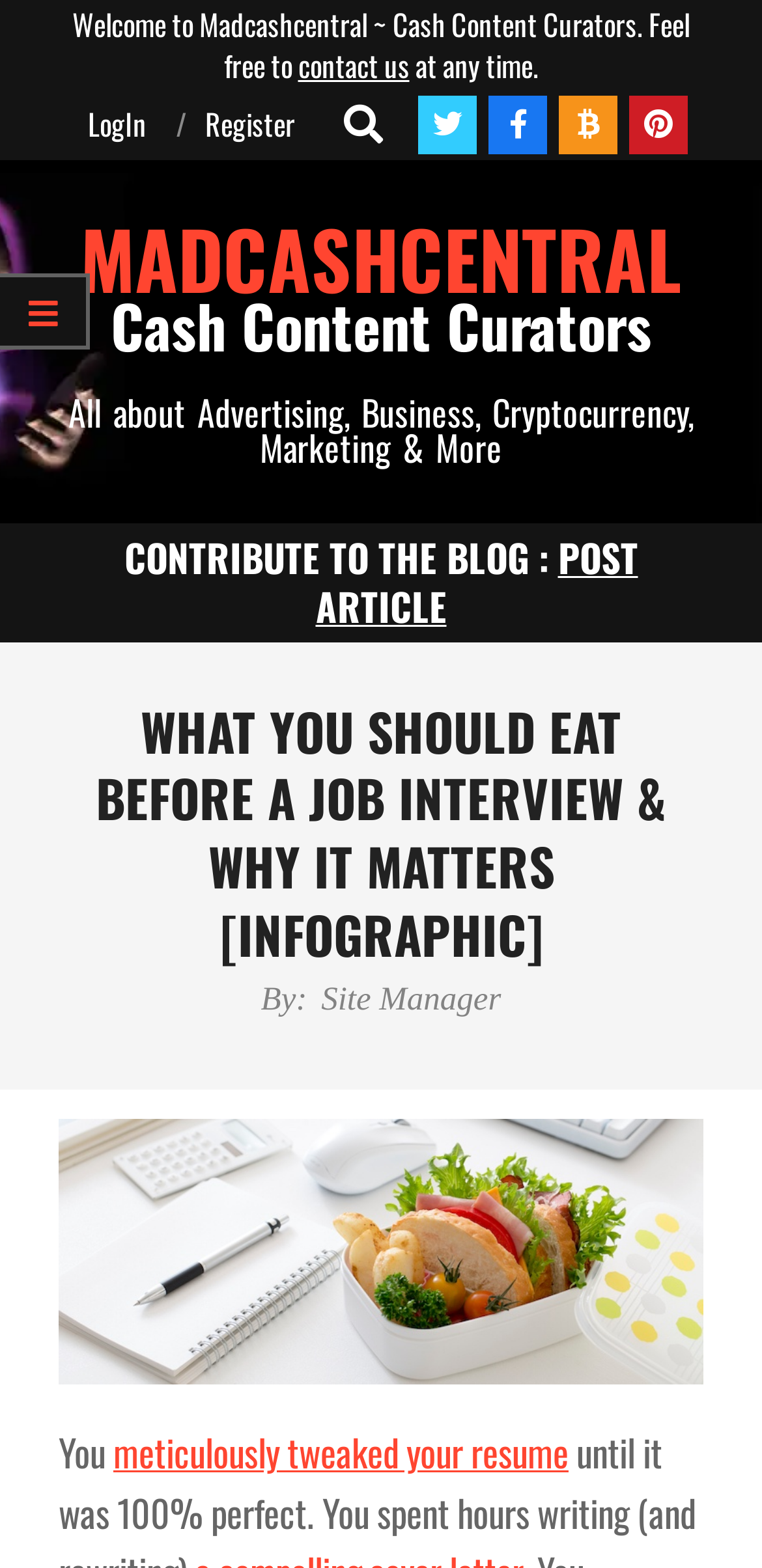What is the topic of the infographic?
Utilize the information in the image to give a detailed answer to the question.

I determined this by looking at the heading 'WHAT YOU SHOULD EAT BEFORE A JOB INTERVIEW & WHY IT MATTERS [INFOGRAPHIC]' which suggests that the infographic is related to food and job interviews.